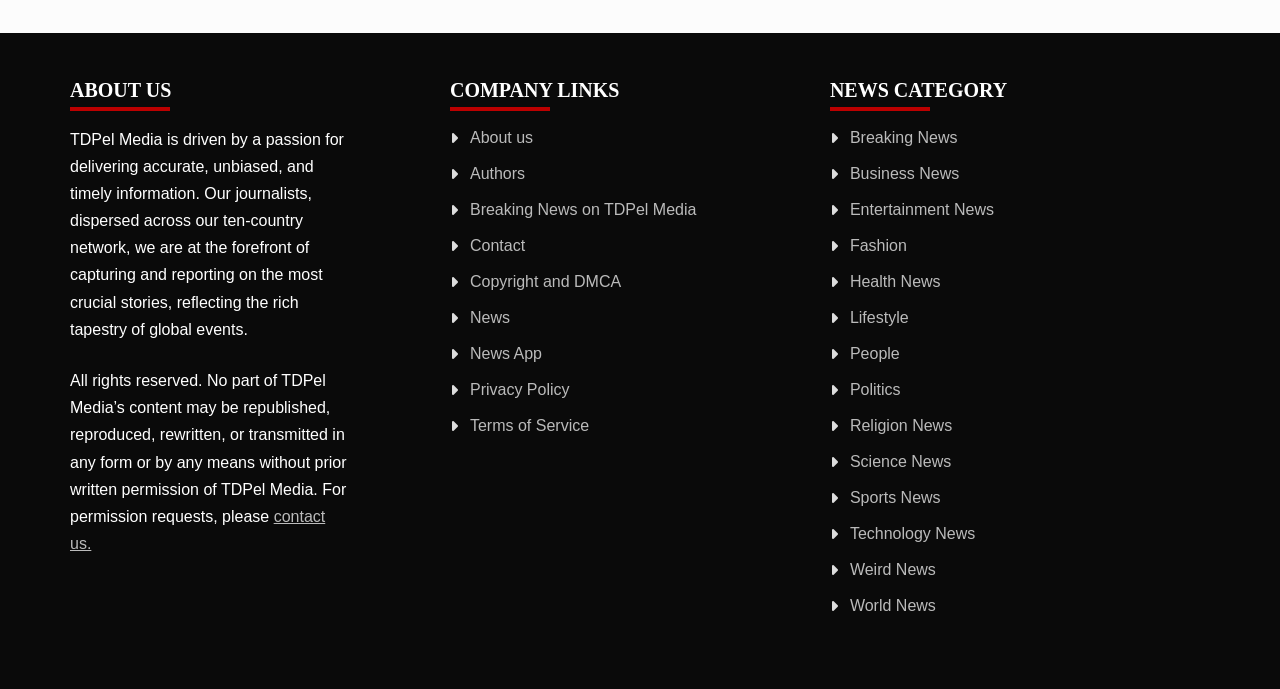What is the last link in the 'COMPANY LINKS' section?
Look at the image and answer with only one word or phrase.

Terms of Service